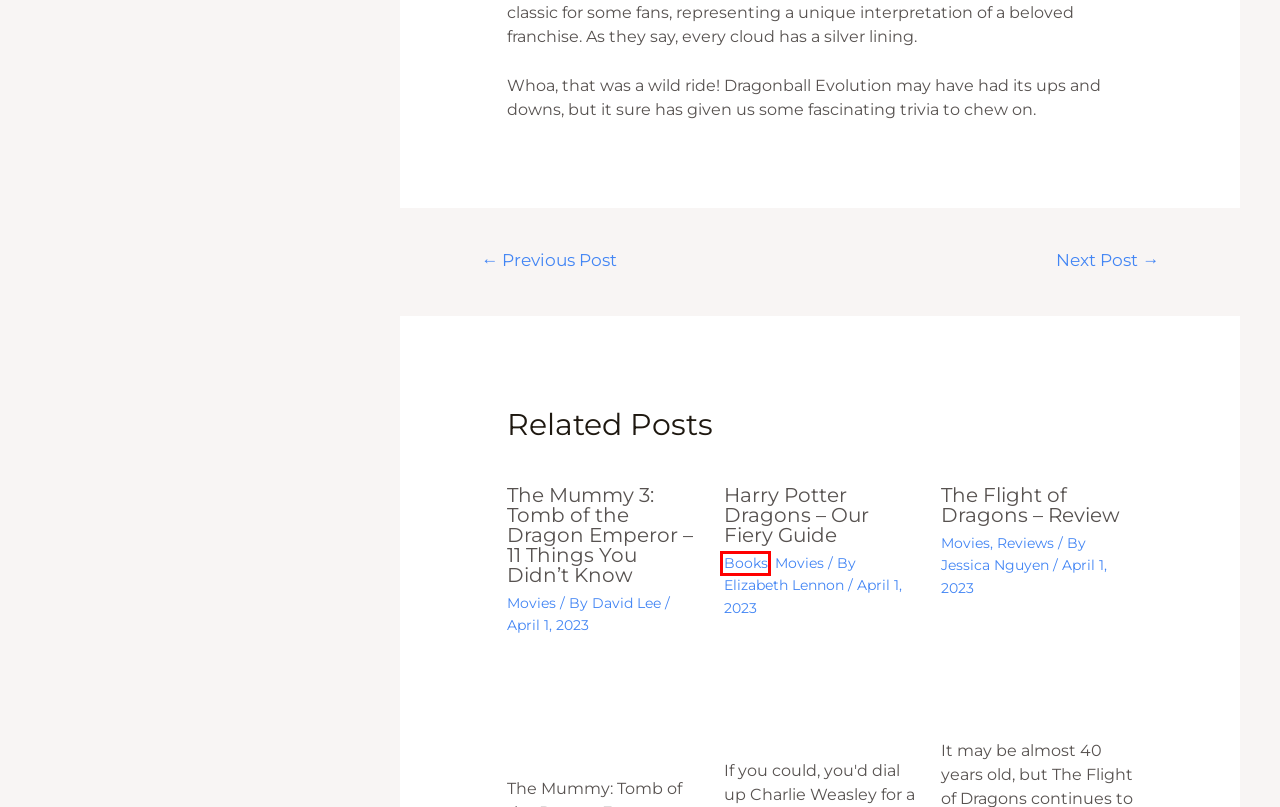You have a screenshot of a webpage with a red bounding box around an element. Identify the webpage description that best fits the new page that appears after clicking the selected element in the red bounding box. Here are the candidates:
A. The Flight of Dragons – Review - Dragon University
B. Harry Potter Dragons – Our Fiery Guide - Dragon University
C. Elizabeth Lennon - Dragon University
D. David Lee - Dragon University
E. Books - Dragon University
F. The Mummy 3: Tomb of the Dragon Emperor – 11 Things You Didn’t Know - Dragon University
G. Jessica Nguyen - Dragon University
H. The Dragon Haiku: Why They Have Us Breathing Fire - Dragon University

E